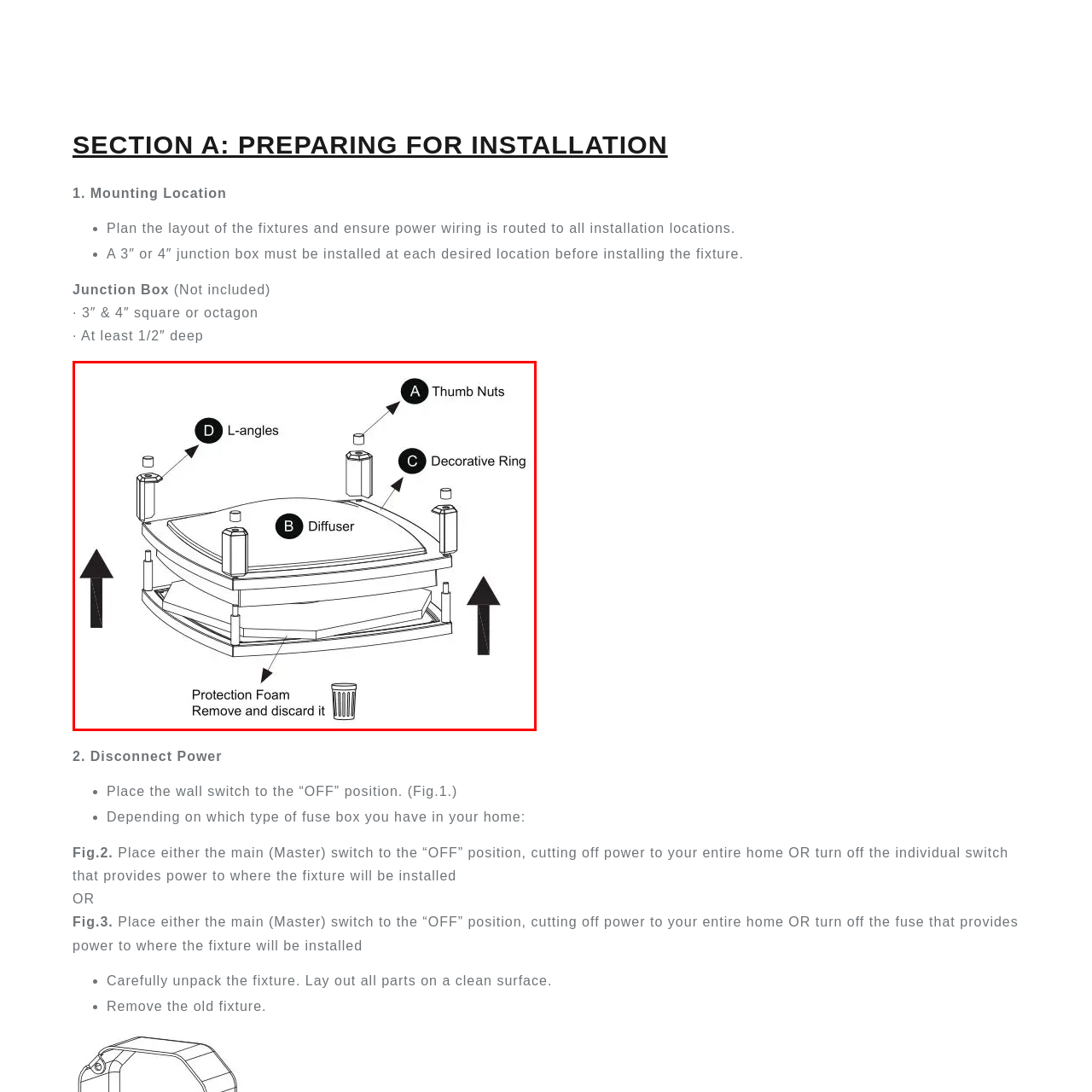Elaborate on the image enclosed by the red box with a detailed description.

The image illustrates the various components and assembly instructions for a light fixture, focusing on the specific parts involved in its installation. Key elements are labeled for clarity: 

- **A: Thumb Nuts** - These are used to secure parts of the fixture together.
- **B: Diffuser** - A vital component that helps to soften and spread the light emitted from the fixture.
- **C: Decorative Ring** - This piece adds an aesthetic touch, enhancing the overall look of the fixture.
- **D: L-angles** - Structural supports that assist in mounting the fixture securely.

Additionally, a note at the bottom advises to remove and discard the **Protection Foam**, which is likely included to protect the fixture during shipping. This image serves as a helpful guide, aiding users in familiarizing themselves with the components before installation.